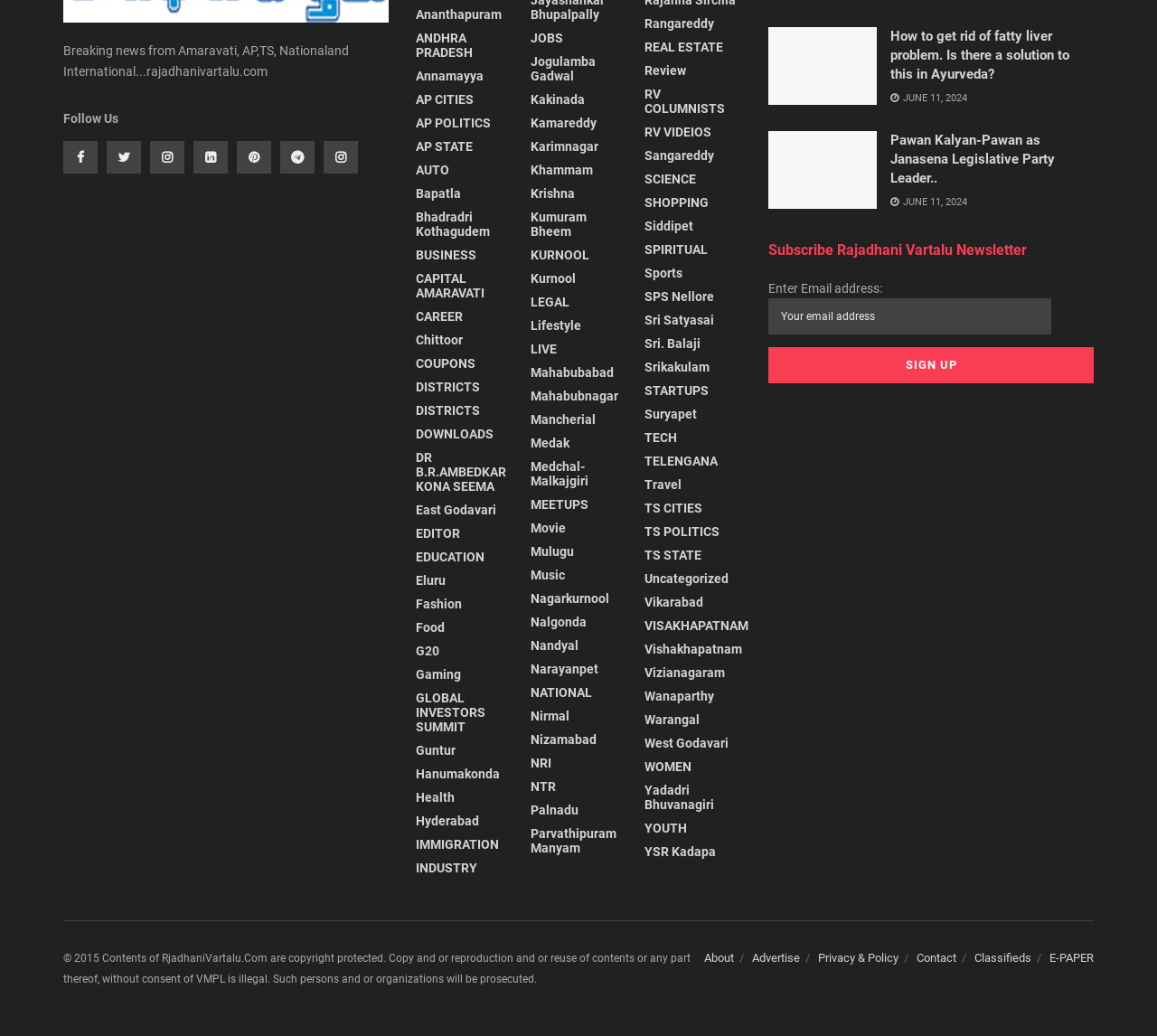Identify the bounding box coordinates of the clickable region necessary to fulfill the following instruction: "Follow Us". The bounding box coordinates should be four float numbers between 0 and 1, i.e., [left, top, right, bottom].

[0.055, 0.107, 0.102, 0.121]